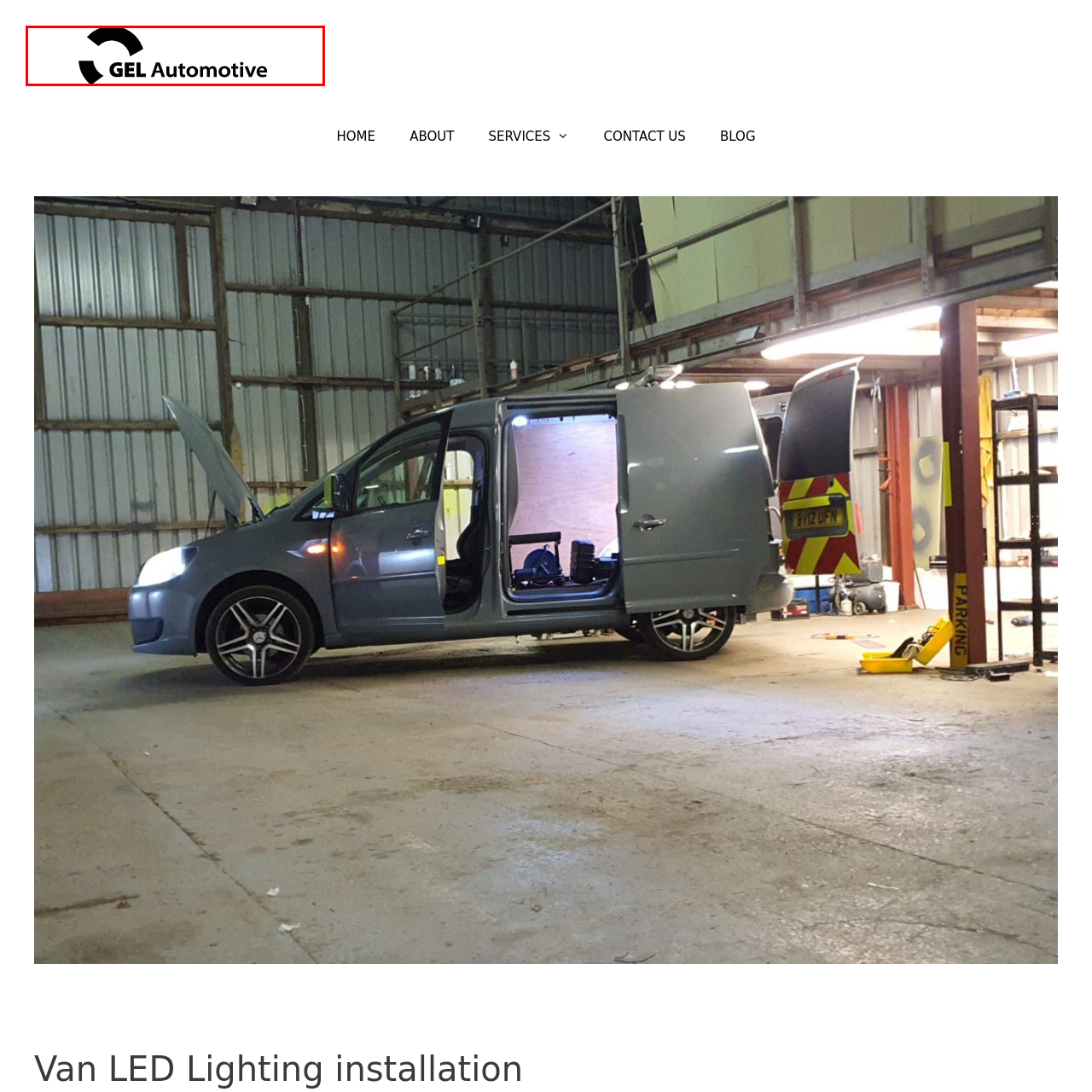Direct your attention to the segment of the image enclosed by the red boundary and answer the ensuing question in detail: What industry does GEL Automotive specialize in?

The caption highlights GEL Automotive's focus on innovation and quality in the automotive lighting industry, specifically mentioning their specialization in van LED lighting solutions.